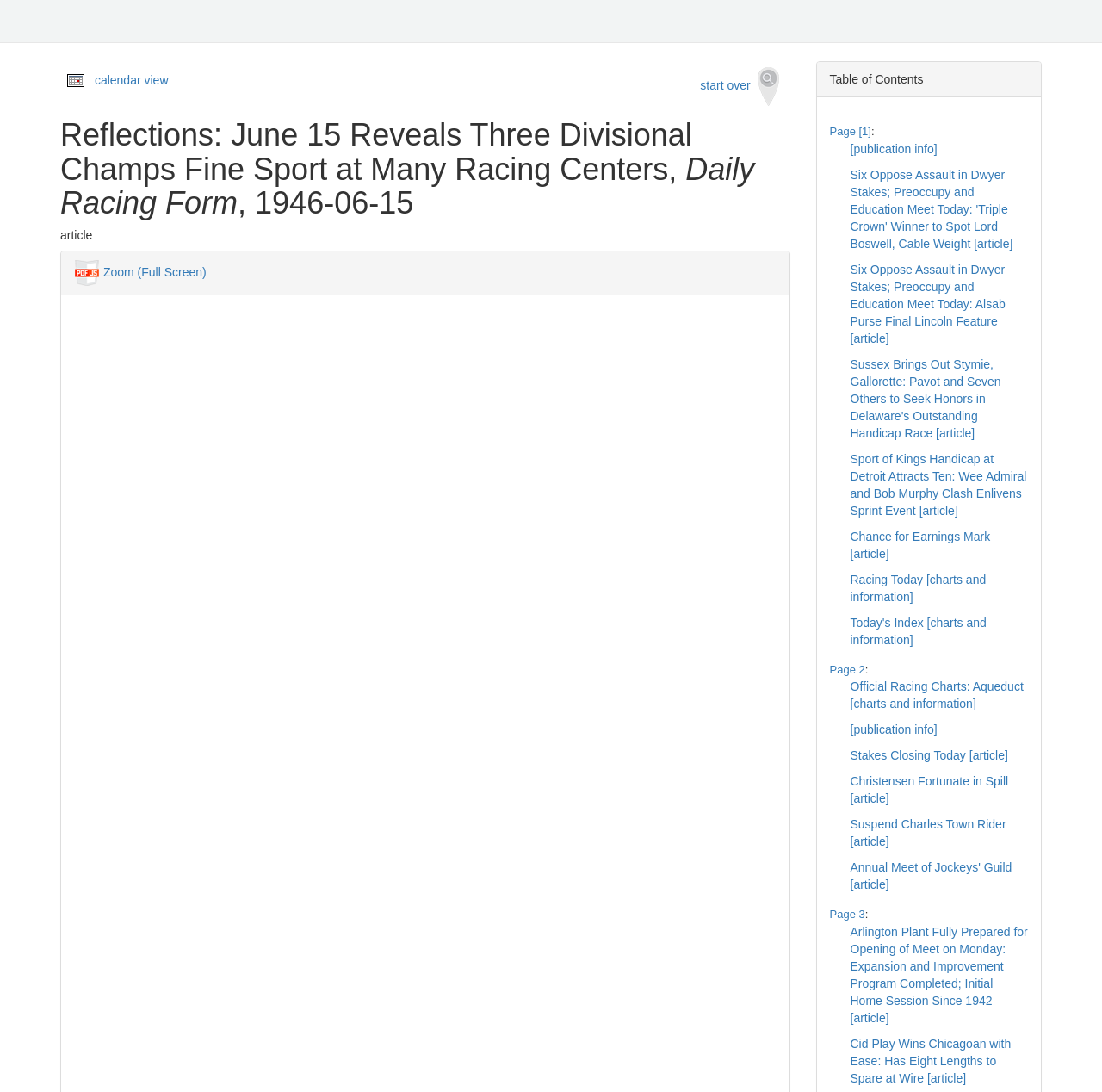Summarize the contents and layout of the webpage in detail.

This webpage is an archived issue of the Daily Racing Form, a historical online archive of horse racing publications. At the top of the page, there is a calendar icon and a link to view the calendar. Next to it, there is a search icon and a link to start a new search. 

Below these icons, there is a heading that displays the title of the publication, "Reflections: June 15 Reveals Three Divisional Champs Fine Sport at Many Racing Centers, Daily Racing Form, 1946-06-15". 

Underneath the title, there is another heading that indicates the start of an article. On the left side of the page, there is a PDFjs logo, and a link to zoom in to full screen. 

On the right side of the page, there is a table of contents section. When expanded, it reveals a list of links to different pages and articles within the publication. The articles have titles such as "Six Oppose Assault in Dwyer Stakes; Preoccupy and Education Meet Today", "Sussex Brings Out Stymie, Gallorette", and "Annual Meet of Jockeys' Guild". There are also links to charts and information, such as "Racing Today" and "Today's Index". 

The table of contents is divided into sections, each representing a different page of the publication. Each section has a disclosure triangle that can be expanded to reveal the links to articles and charts on that page.